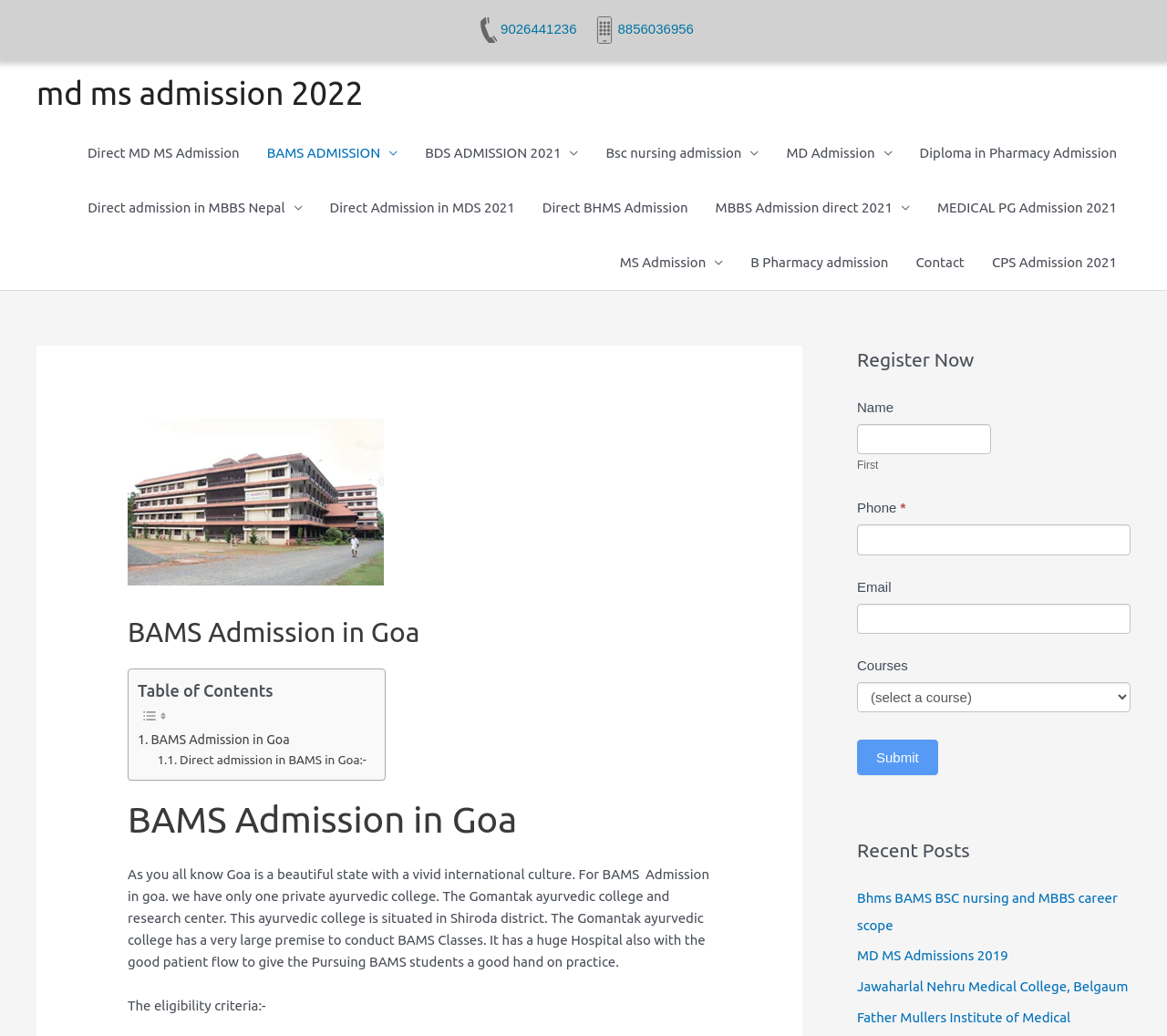Bounding box coordinates should be provided in the format (top-left x, top-left y, bottom-right x, bottom-right y) with all values between 0 and 1. Identify the bounding box for this UI element: name="author" placeholder="Nombre *"

None